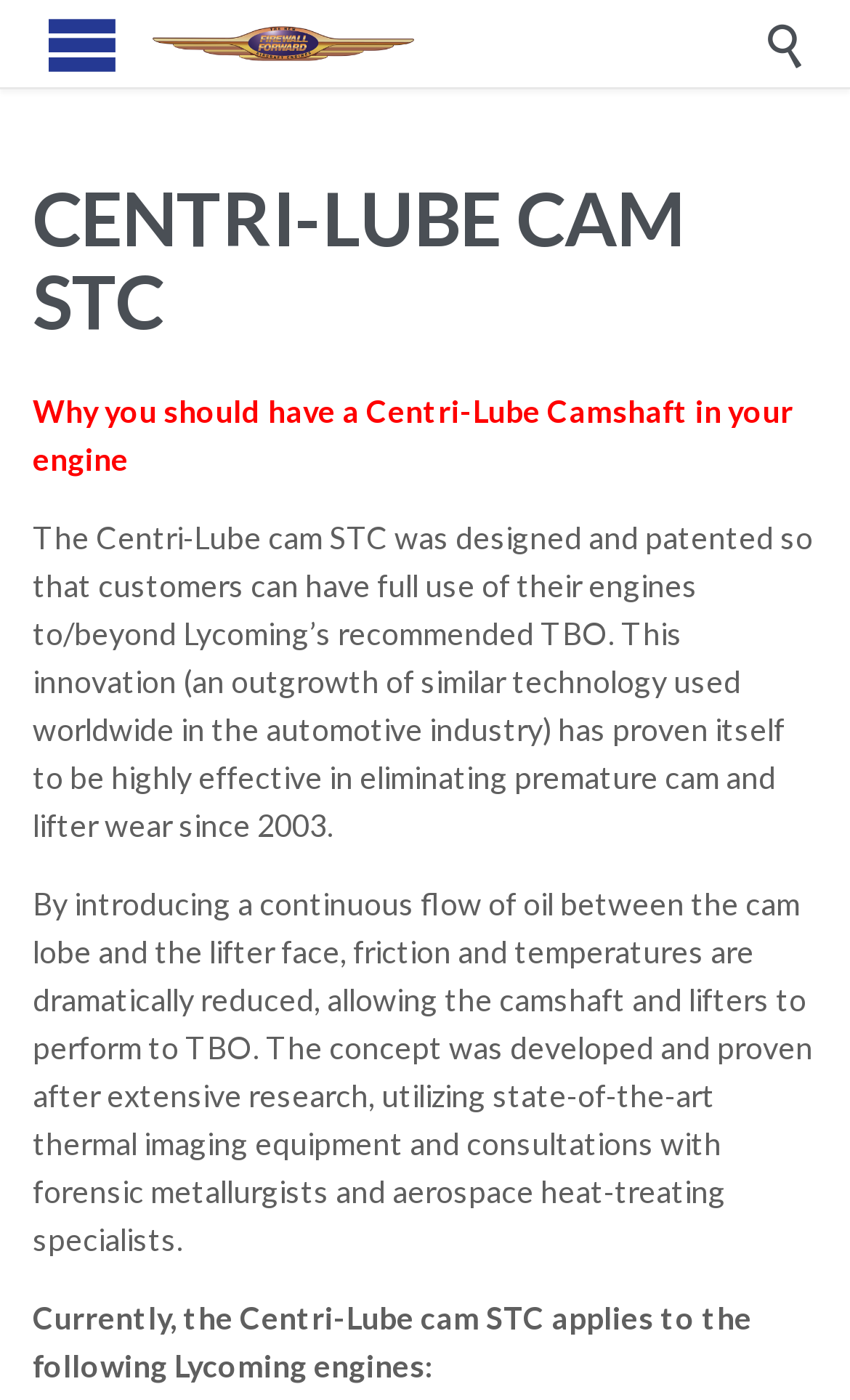Answer this question using a single word or a brief phrase:
What technology was used to develop Centri-Lube cam STC?

Thermal imaging equipment